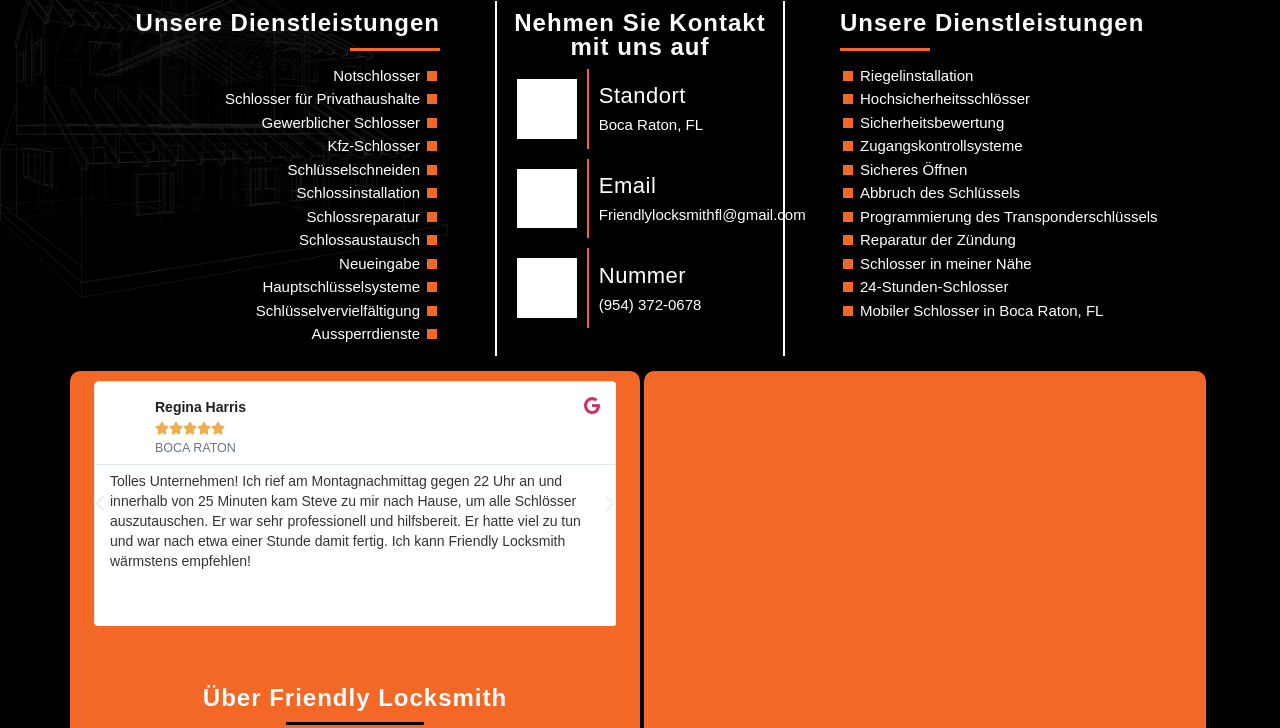What is the location of Friendly Locksmith?
From the details in the image, provide a complete and detailed answer to the question.

The location of Friendly Locksmith can be found in the 'Nehmen Sie Kontakt mit uns auf' section, which is 'Boca Raton, FL'.